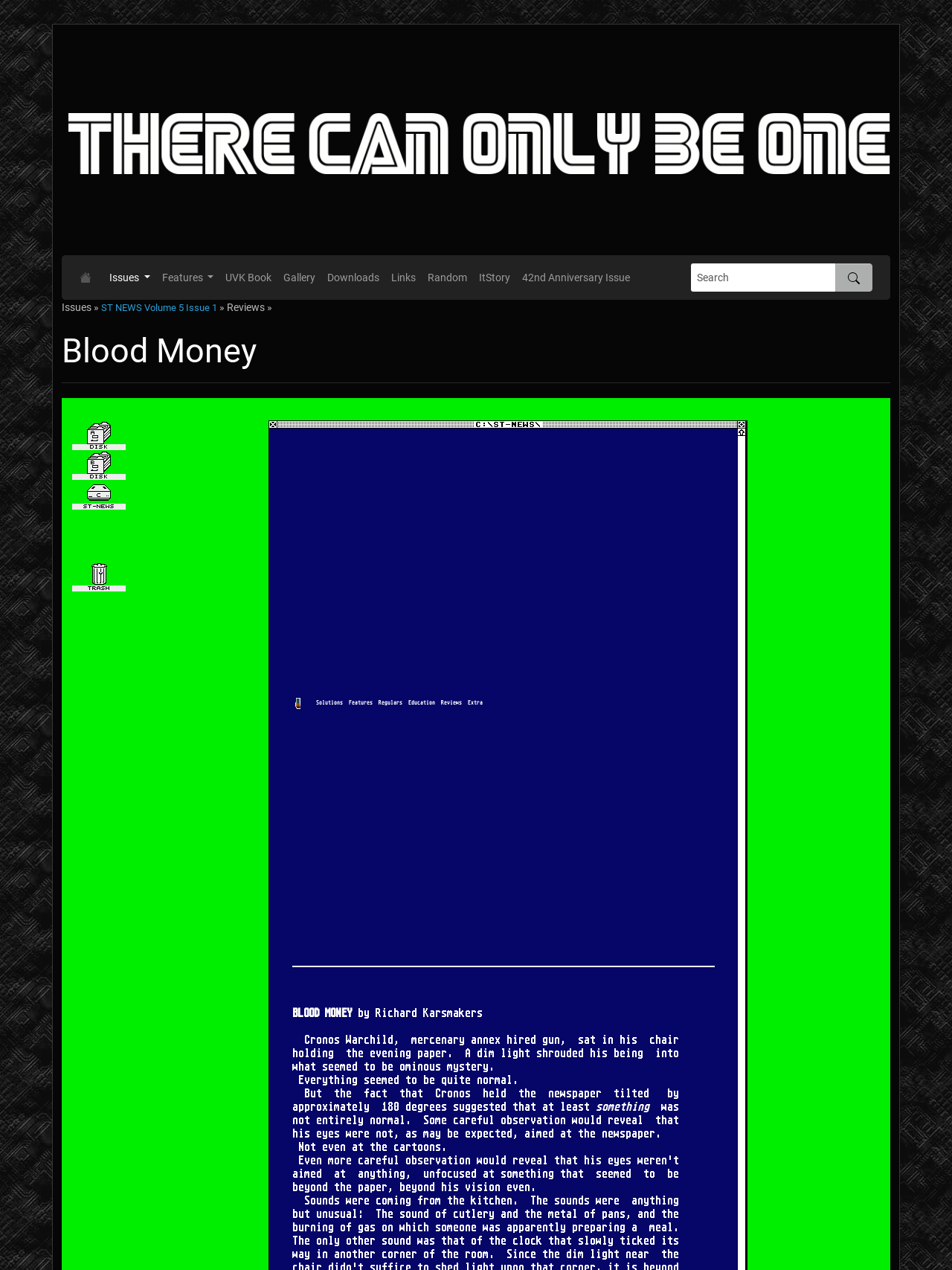Use the details in the image to answer the question thoroughly: 
What is the name of the disk magazine?

The name of the disk magazine can be found in the root element 'ST NEWS Disk Magazine' which is the title of the webpage.